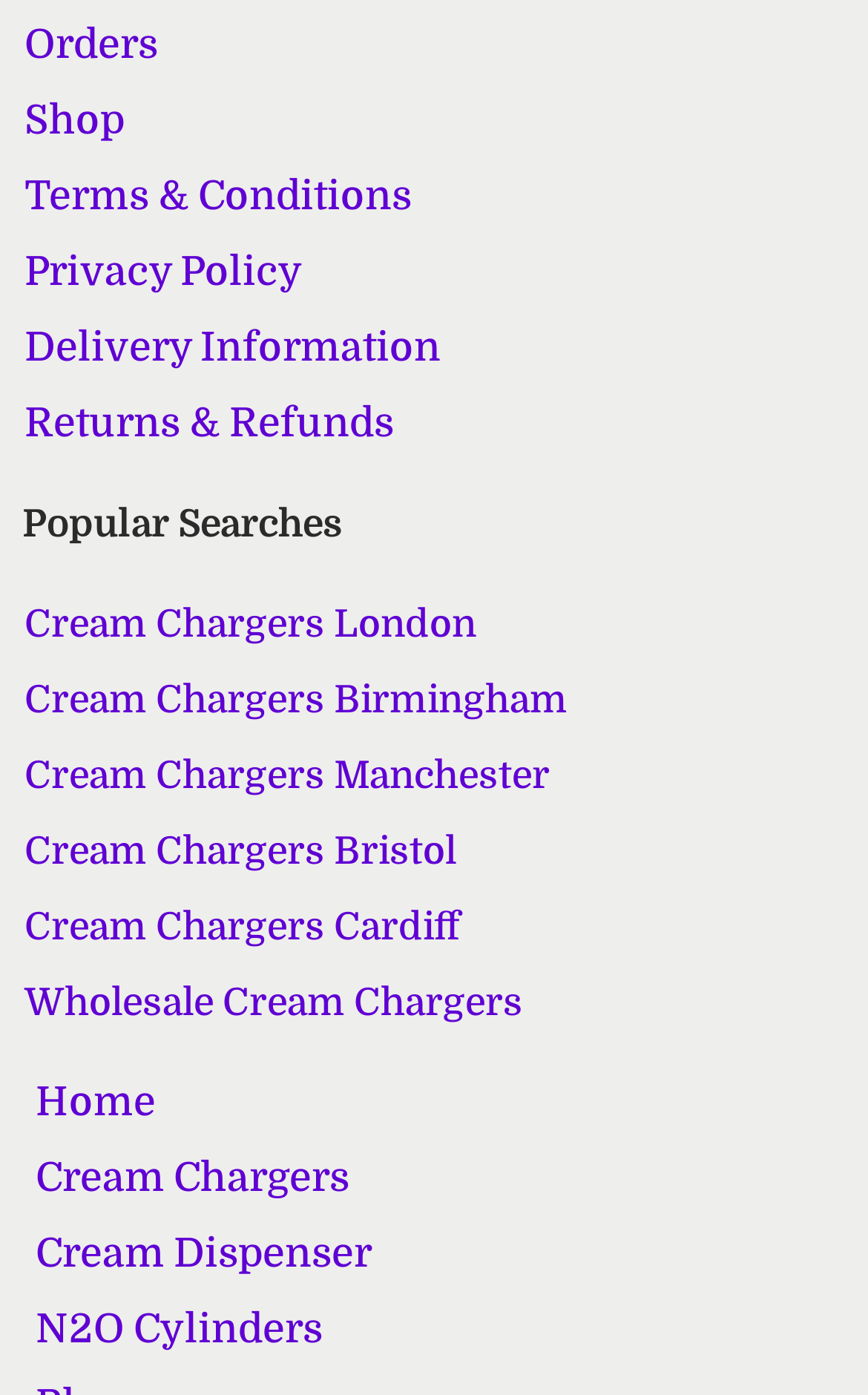Locate the bounding box coordinates of the area you need to click to fulfill this instruction: 'Learn about terms and conditions'. The coordinates must be in the form of four float numbers ranging from 0 to 1: [left, top, right, bottom].

[0.026, 0.114, 0.974, 0.168]